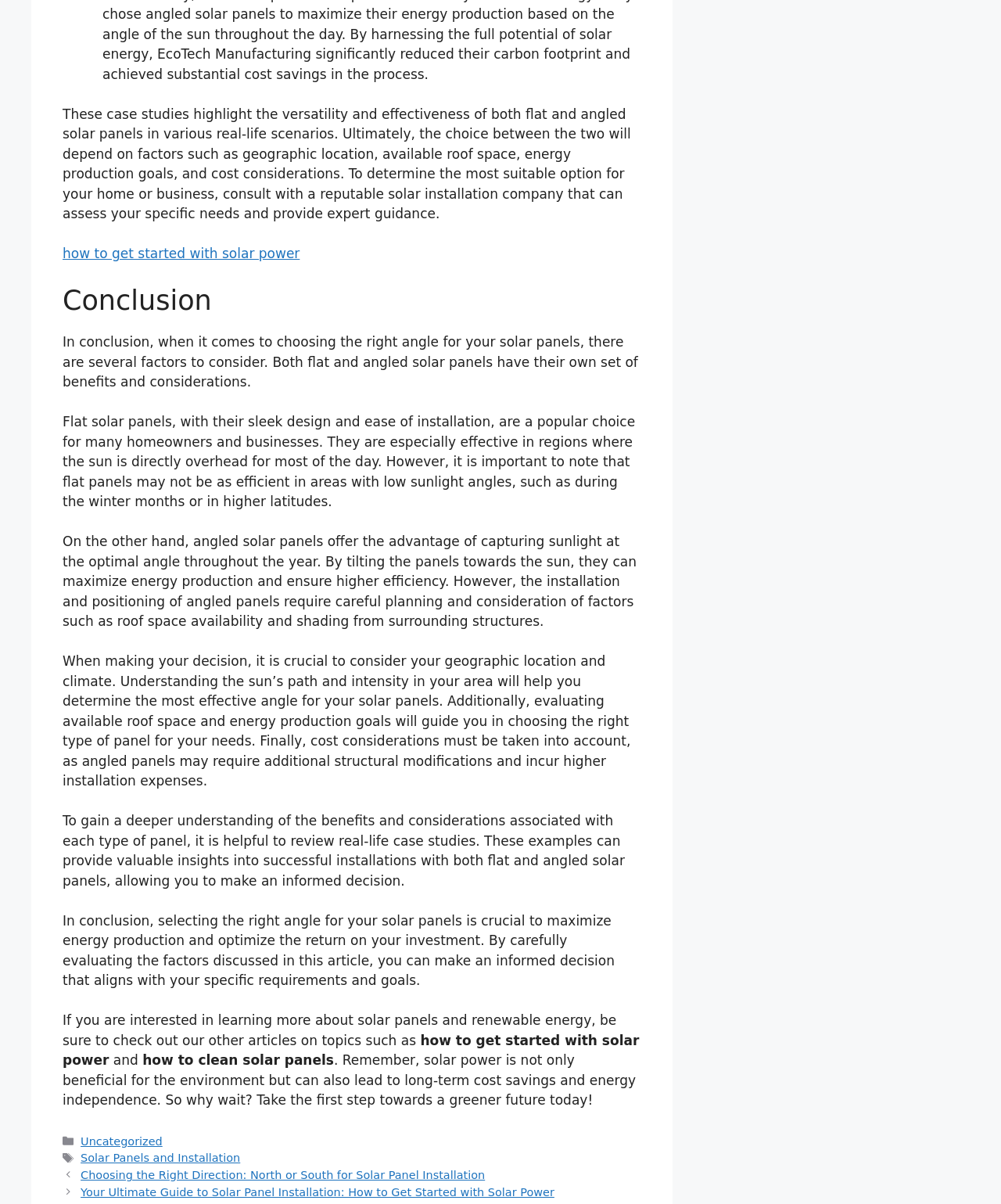What is the purpose of angled solar panels?
Use the information from the screenshot to give a comprehensive response to the question.

According to the webpage, angled solar panels offer the advantage of capturing sunlight at the optimal angle throughout the year, which can maximize energy production and ensure higher efficiency.